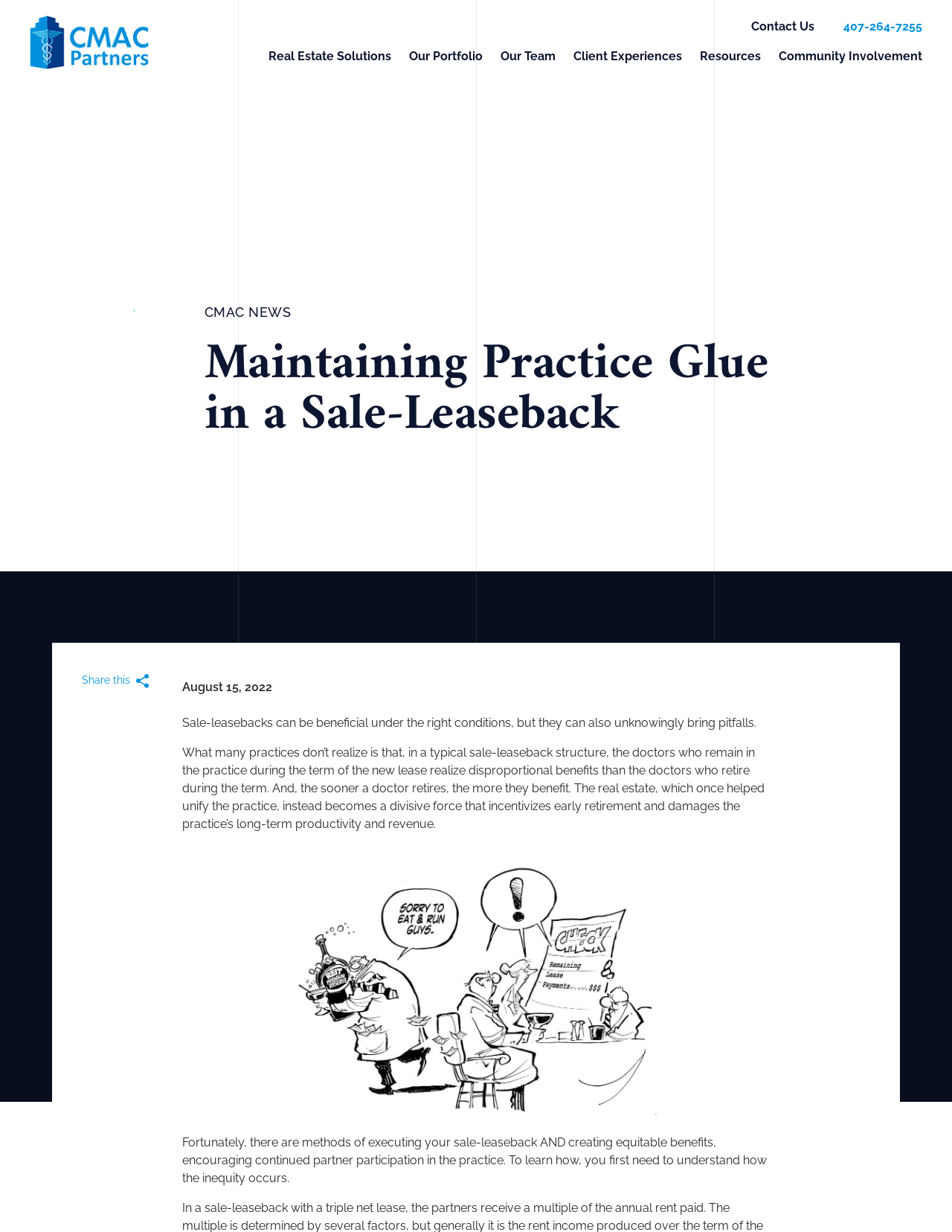Please determine the bounding box coordinates of the area that needs to be clicked to complete this task: 'read about us'. The coordinates must be four float numbers between 0 and 1, formatted as [left, top, right, bottom].

None